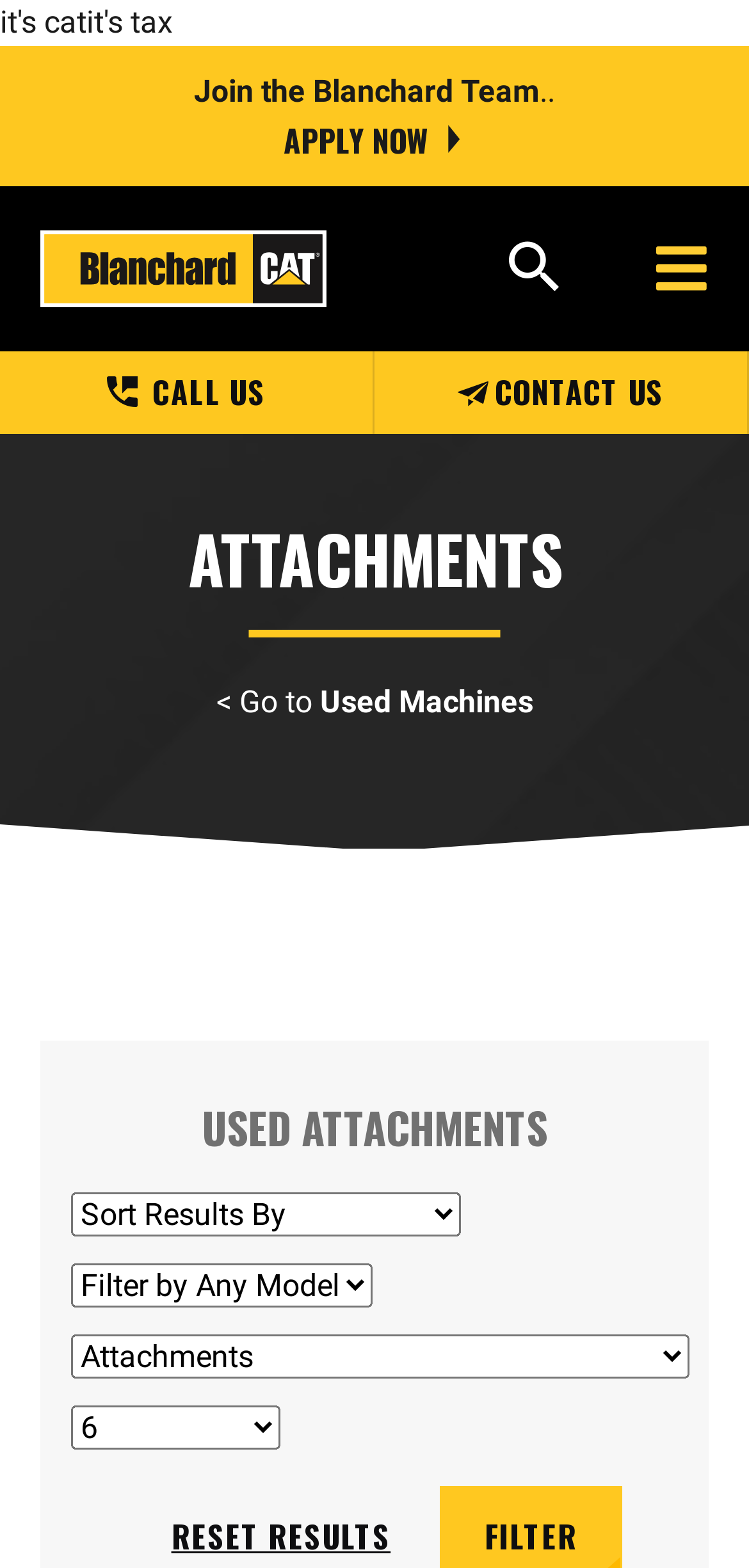What is the main category of products?
Could you please answer the question thoroughly and with as much detail as possible?

I inferred the main category of products by looking at the heading elements, which include 'ATTACHMENTS' and 'USED ATTACHMENTS', suggesting that attachments are the primary focus of the webpage.